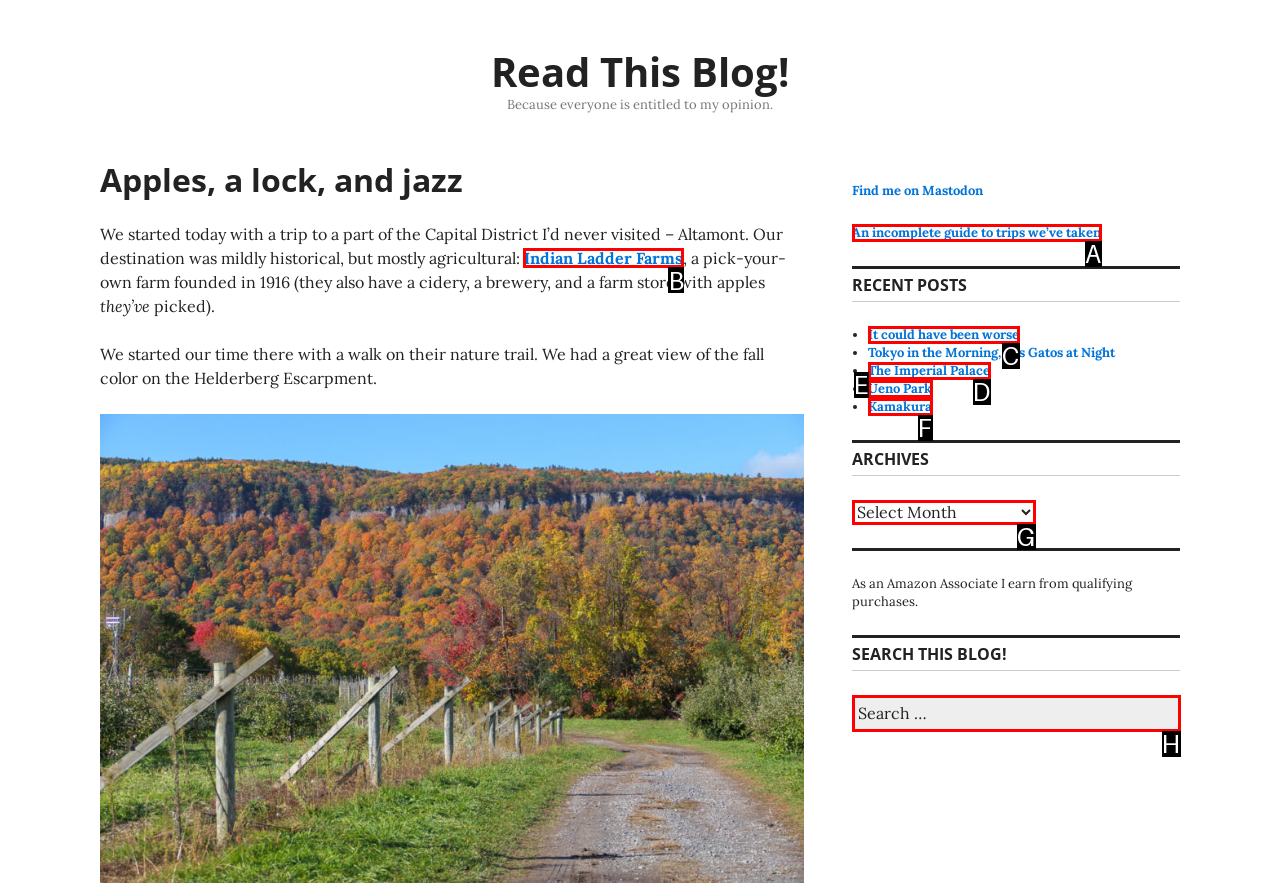Figure out which option to click to perform the following task: Visit 'Indian Ladder Farms' website
Provide the letter of the correct option in your response.

B